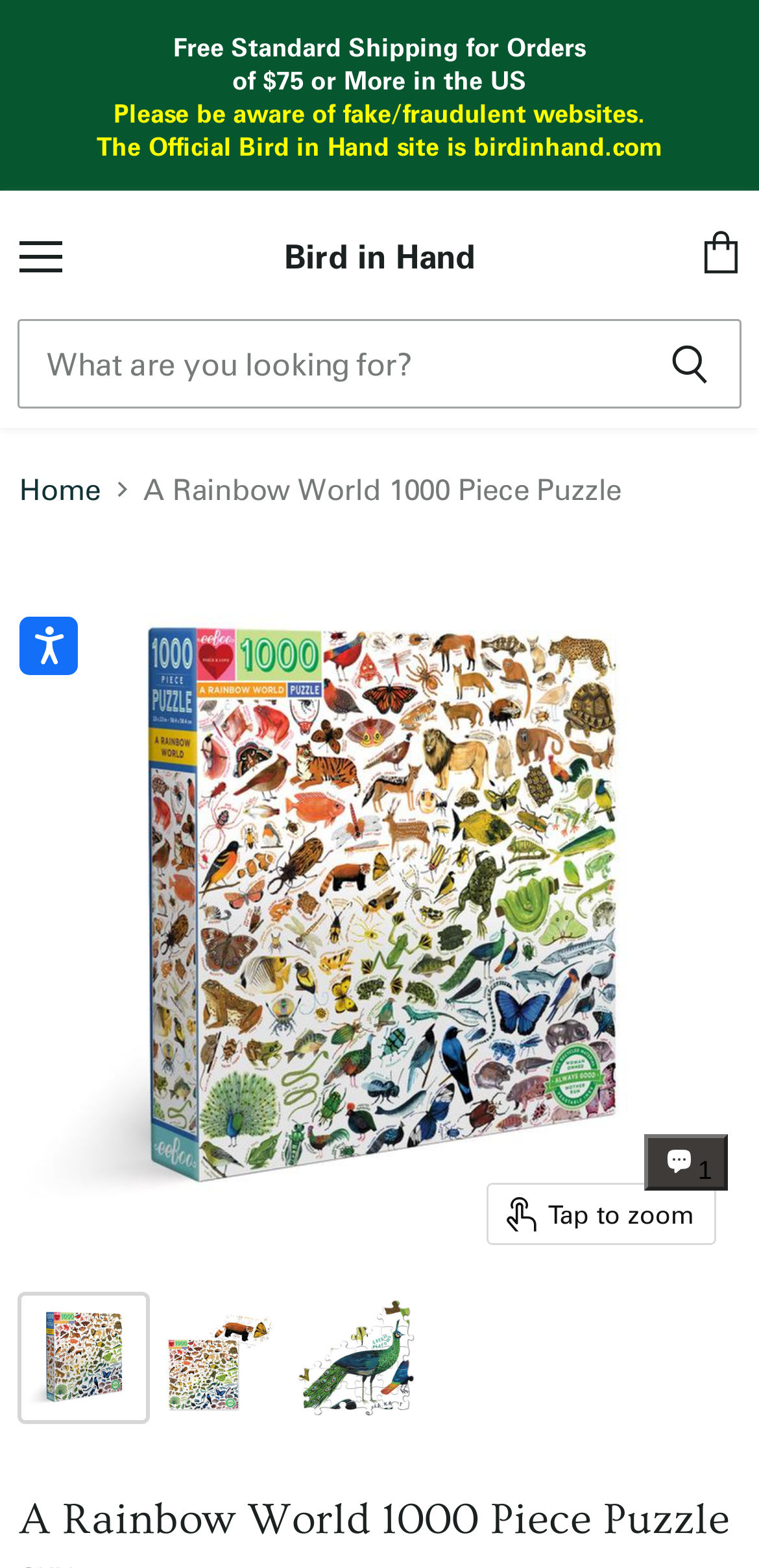What is the name of the puzzle?
Ensure your answer is thorough and detailed.

I found the answer by looking at the breadcrumbs navigation section, where it says 'A Rainbow World 1000 Piece Puzzle'. This is likely the name of the puzzle being displayed on the webpage.